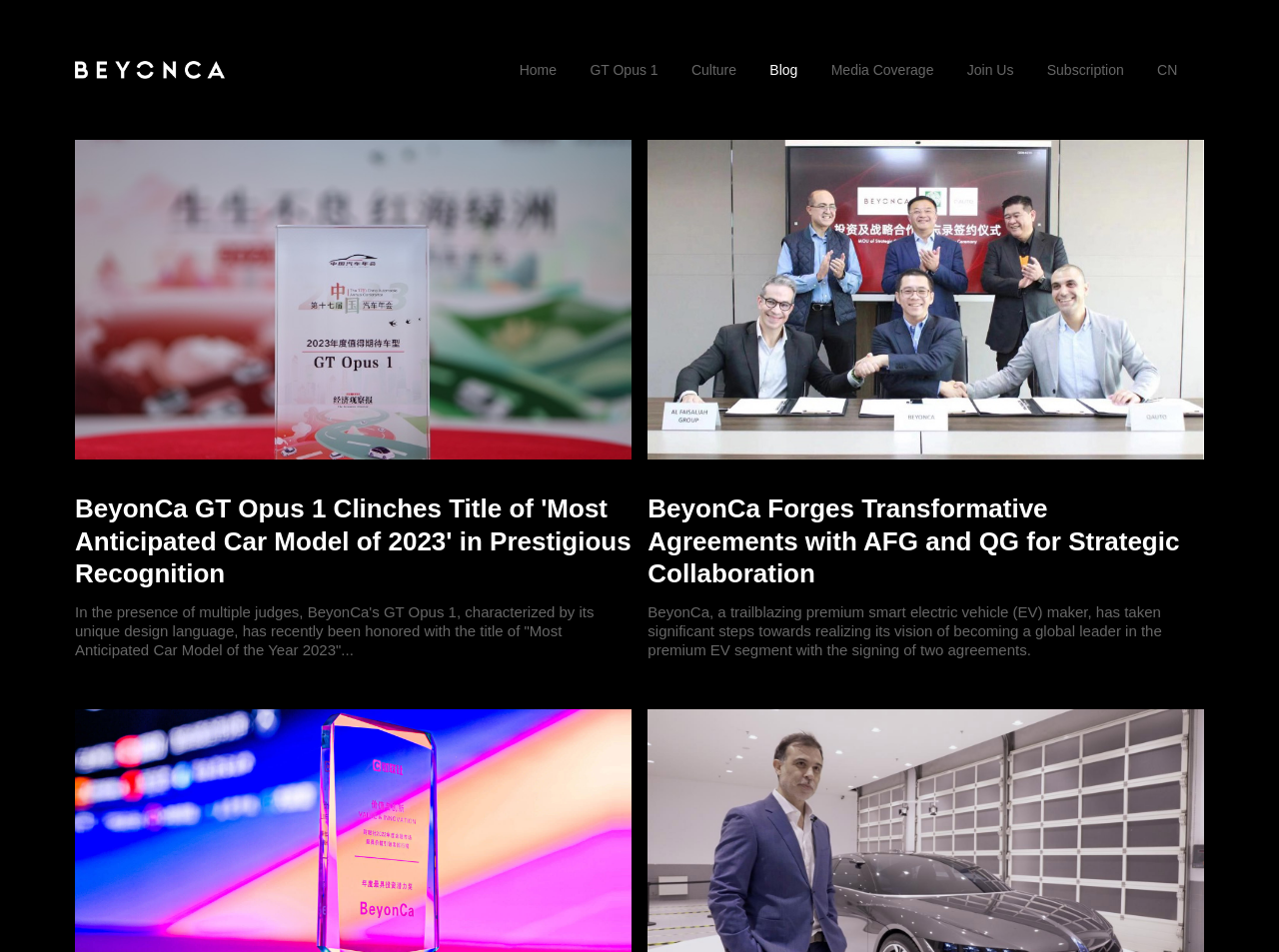Are there any images on the webpage?
Please provide a comprehensive answer based on the information in the image.

I found two figure elements with image elements inside, indicating that there are two images on the webpage. The images are likely related to the articles or news updates.